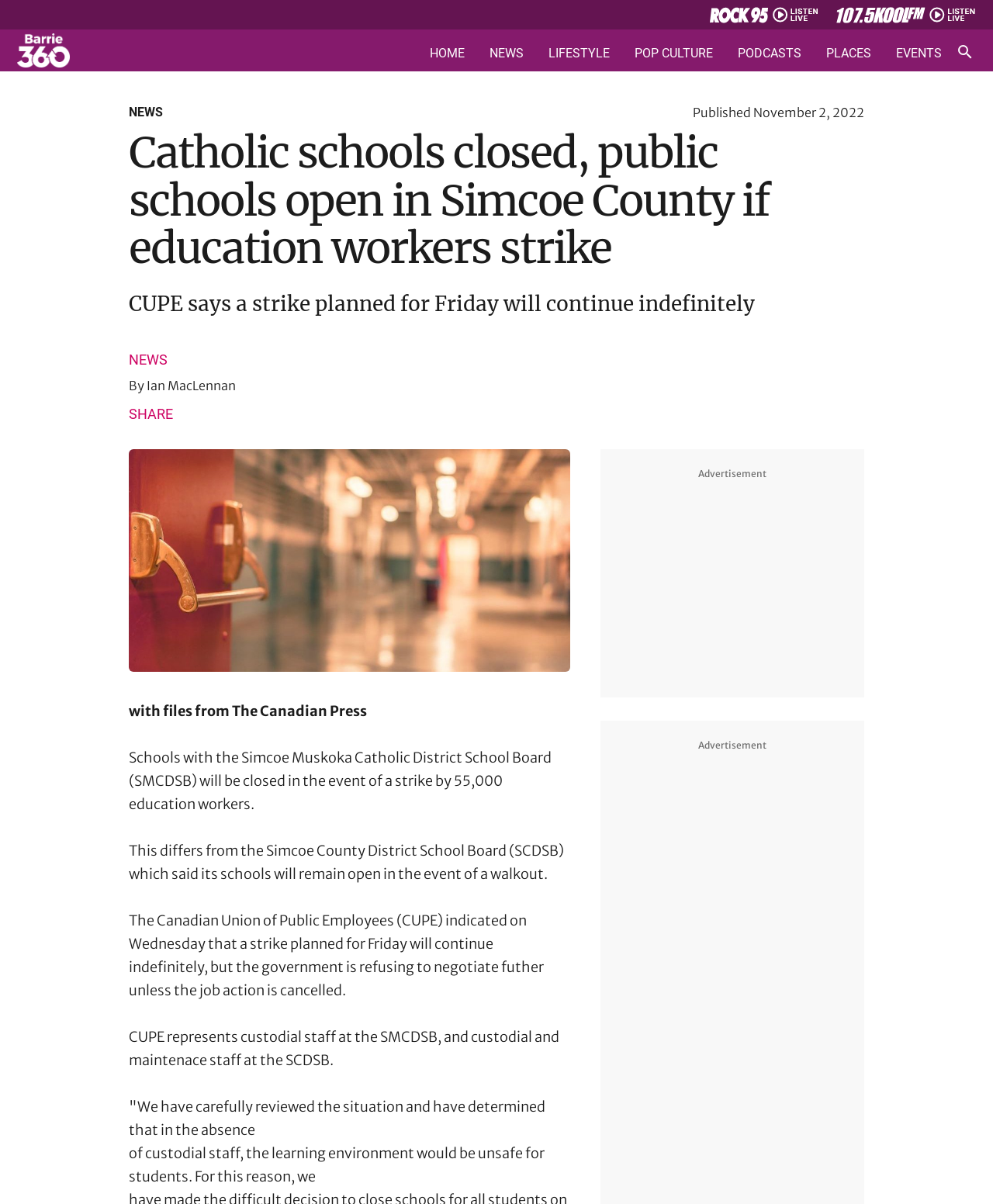What type of schools will be closed in Simcoe County?
From the screenshot, provide a brief answer in one word or phrase.

Catholic schools